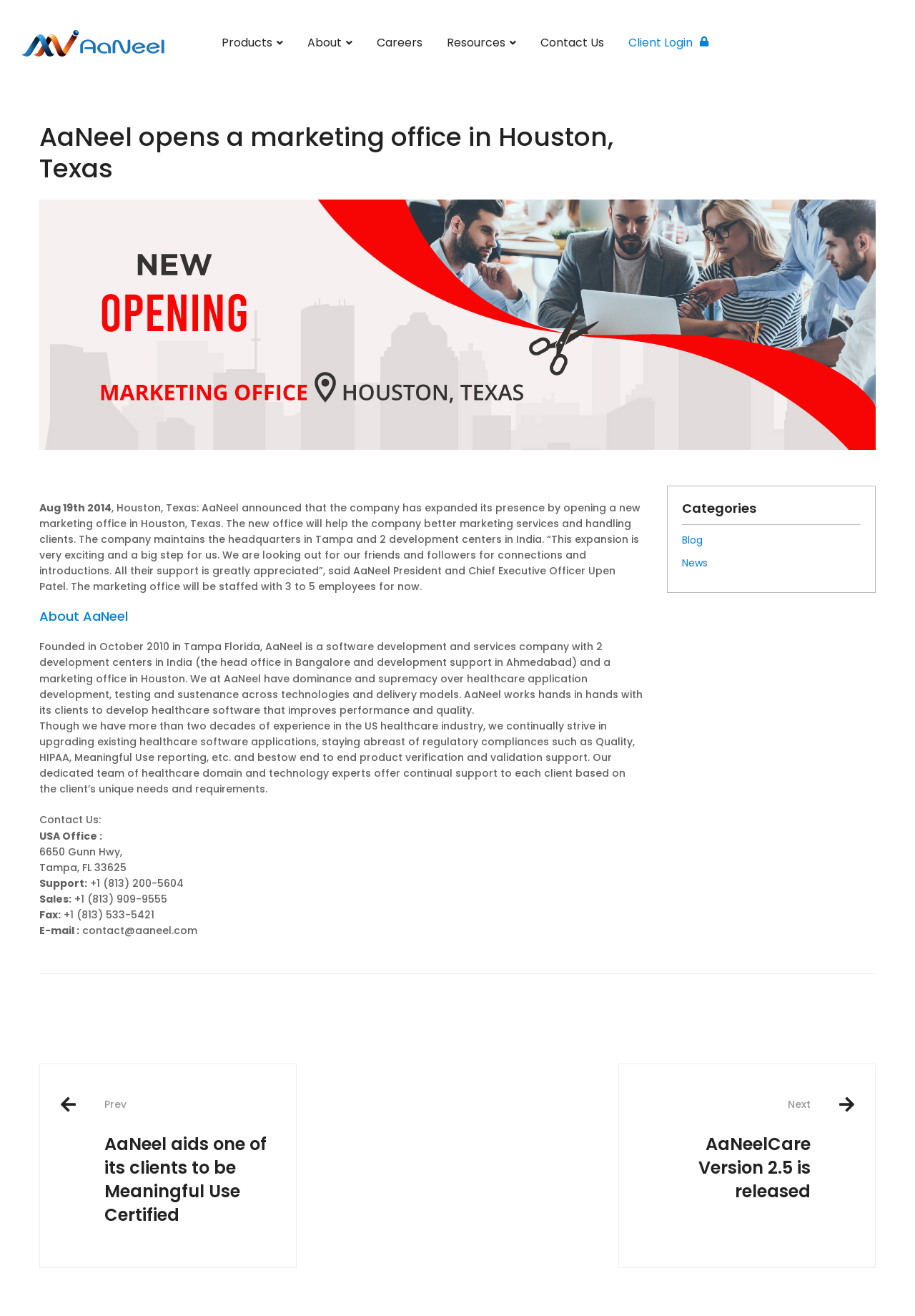Determine the bounding box coordinates of the region that needs to be clicked to achieve the task: "Login to Client Login".

[0.675, 0.02, 0.788, 0.046]